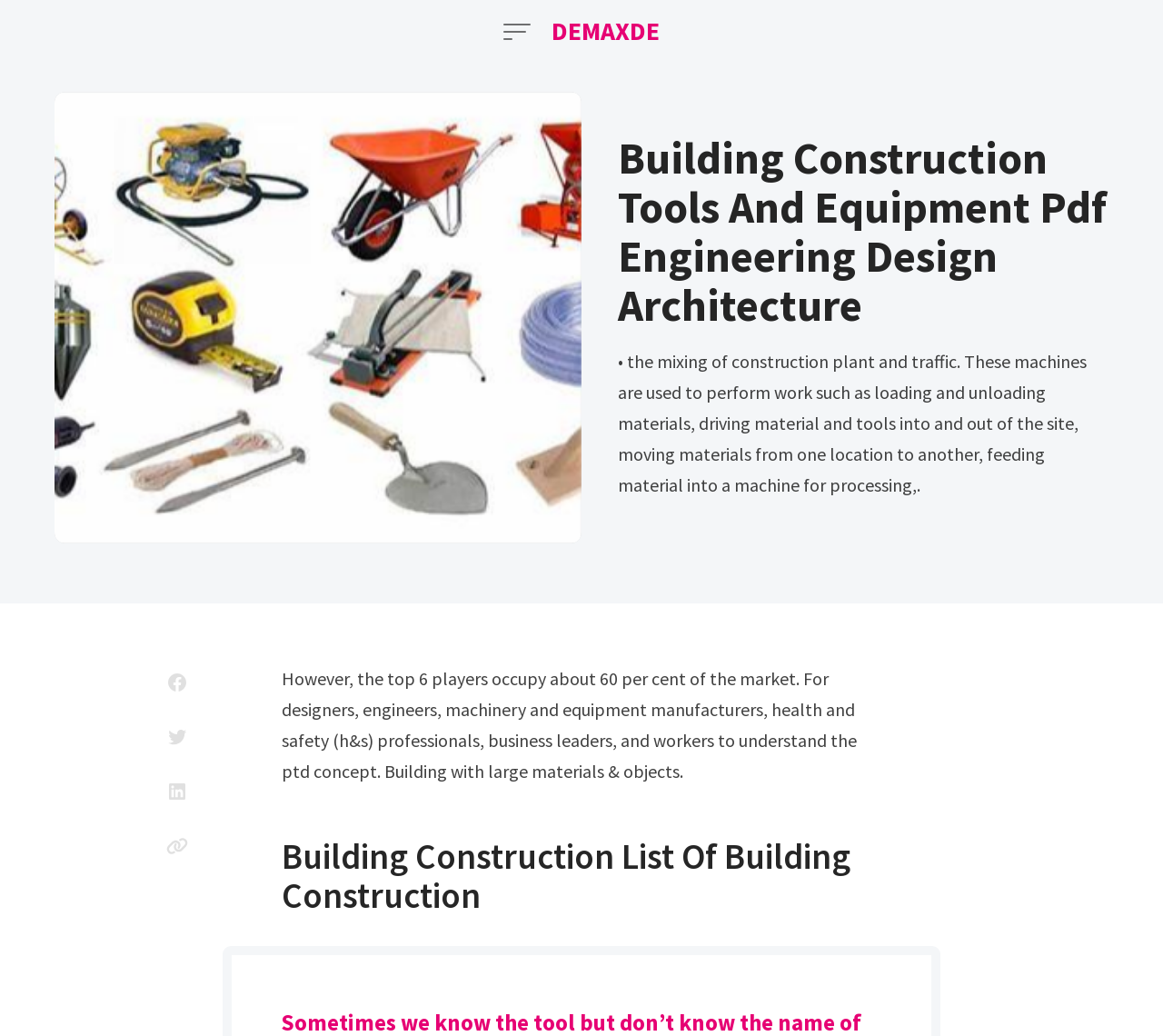Could you please study the image and provide a detailed answer to the question:
What percentage of the market do the top 6 players occupy?

The text states that the top 6 players occupy about 60 per cent of the market, indicating a significant market share.